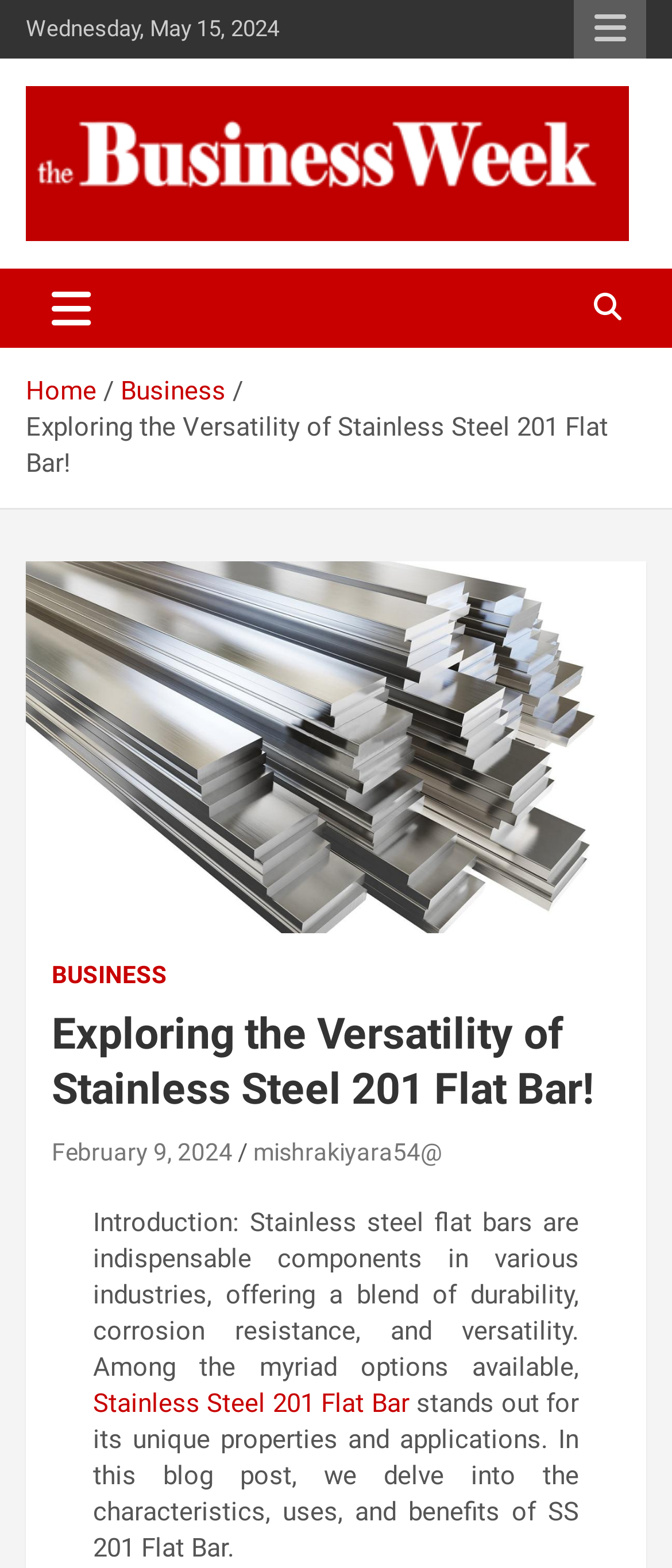How many links are in the breadcrumbs navigation?
Craft a detailed and extensive response to the question.

I counted the links in the breadcrumbs navigation at the top of the webpage and found two links: 'Home' and 'Business'.